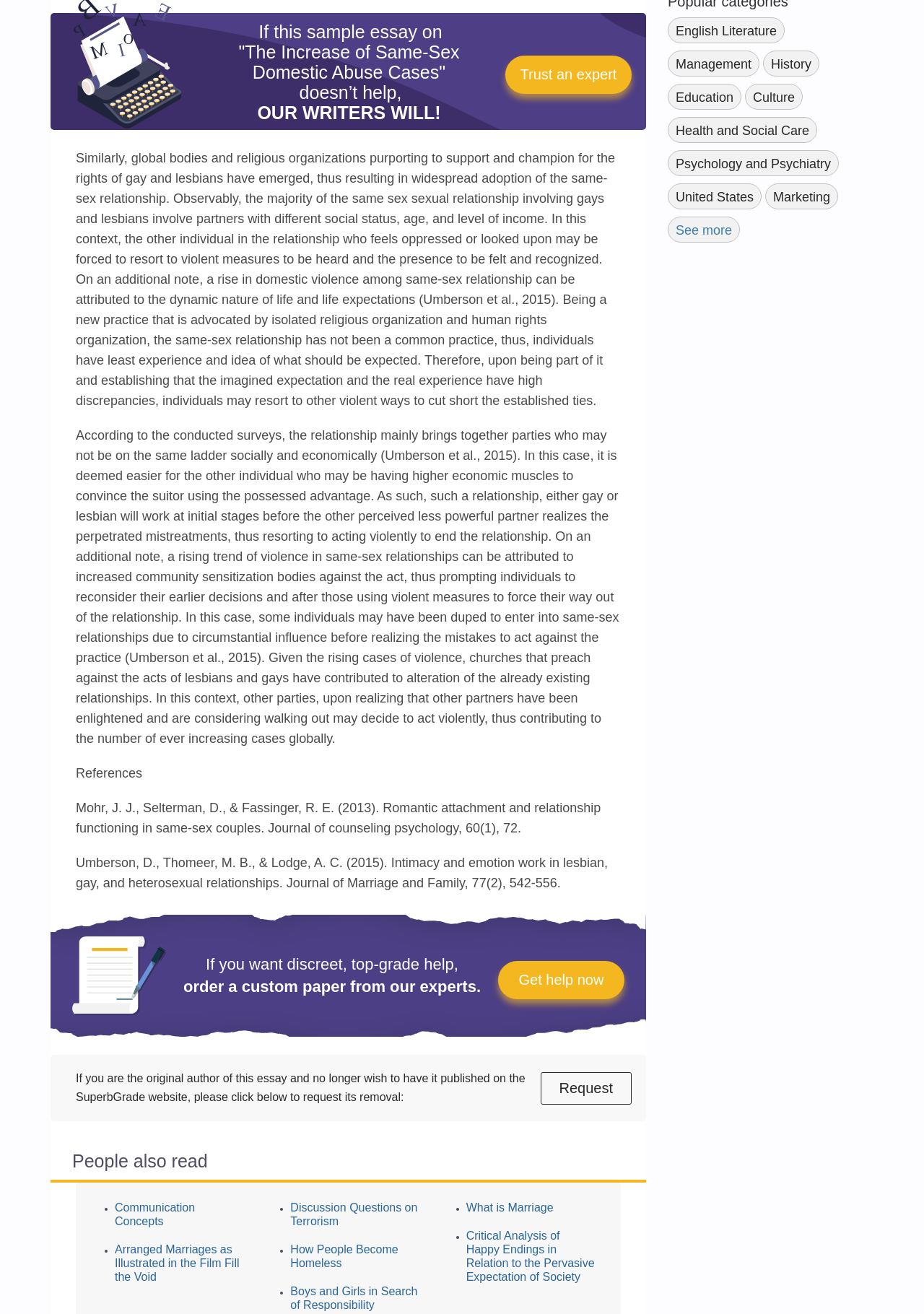Could you determine the bounding box coordinates of the clickable element to complete the instruction: "Check the 'Recent Posts' section"? Provide the coordinates as four float numbers between 0 and 1, i.e., [left, top, right, bottom].

None